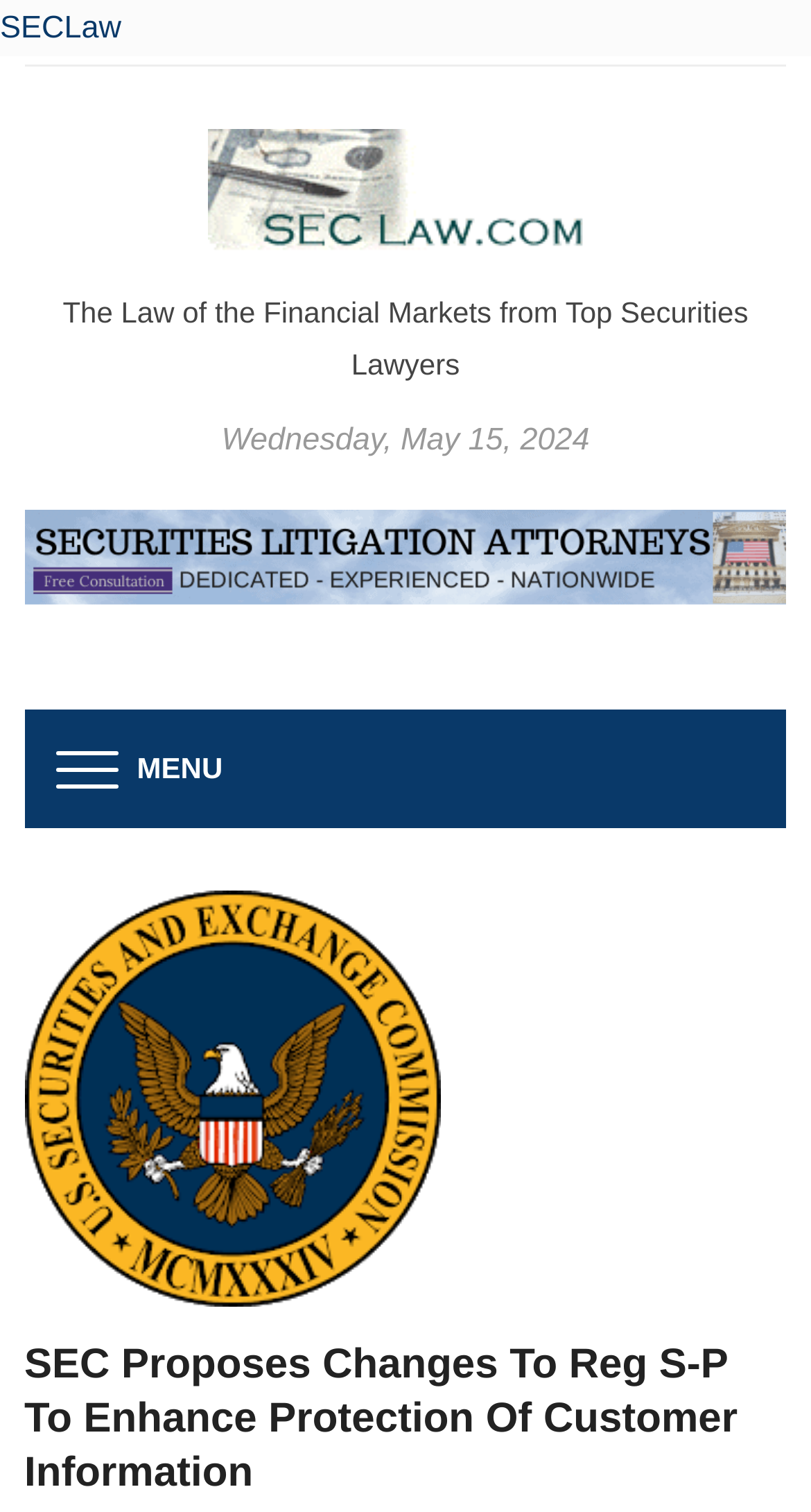What is the title of the article?
Based on the image, provide a one-word or brief-phrase response.

SEC Proposes Changes To Reg S-P To Enhance Protection Of Customer Information